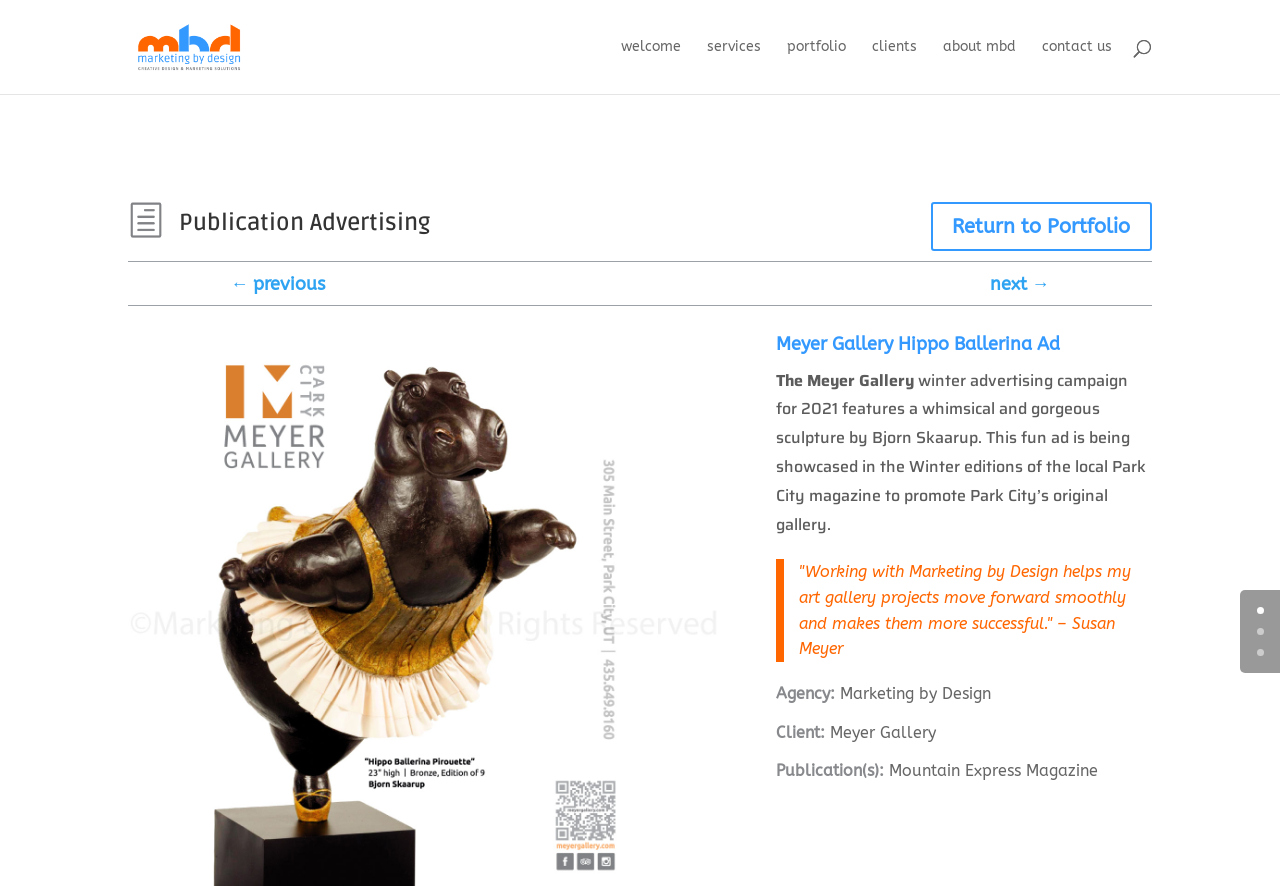Respond to the question with just a single word or phrase: 
What is the name of the gallery?

Meyer Gallery